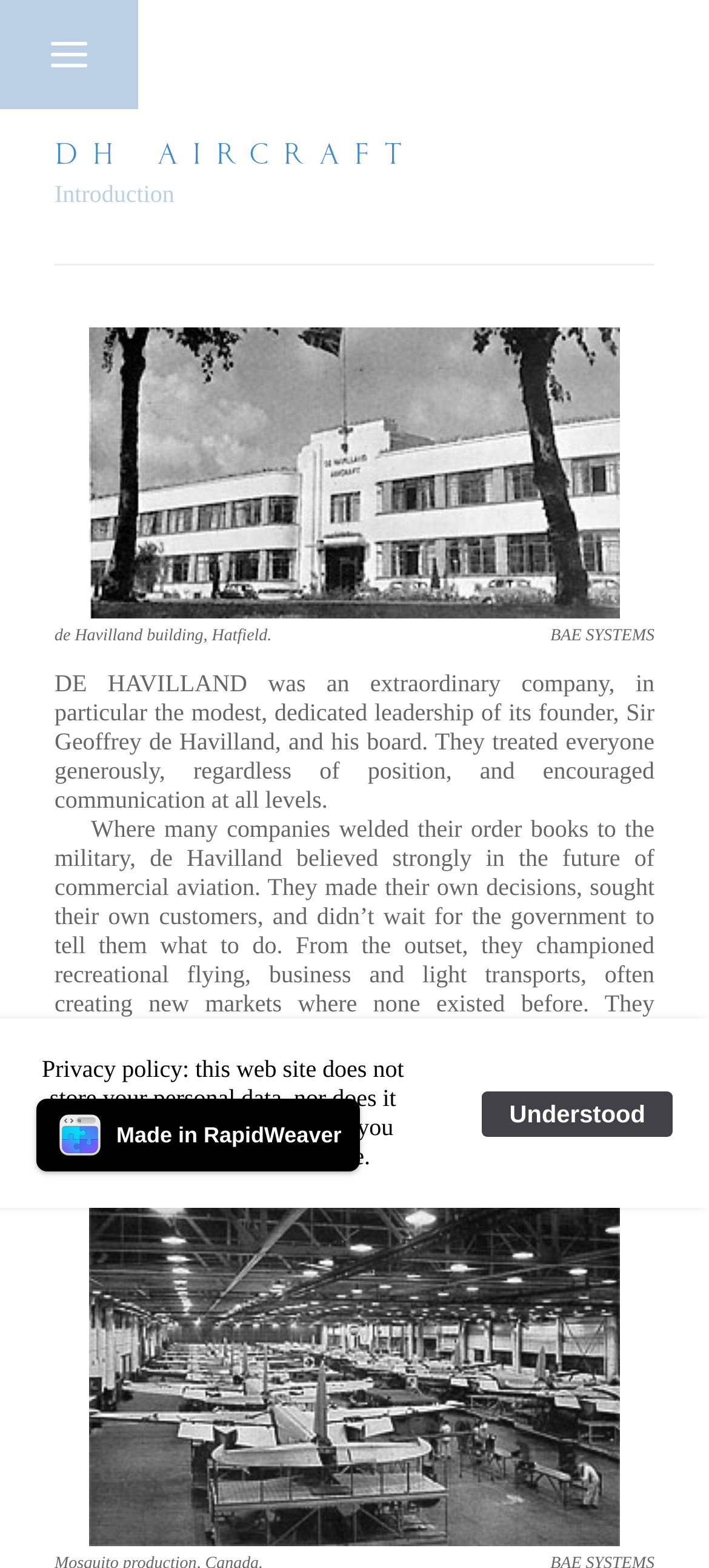Please answer the following question as detailed as possible based on the image: 
What is the purpose of the 'Understood' button?

The purpose of the 'Understood' button is to acknowledge the privacy policy, as mentioned in the StaticText element with the text 'Privacy policy: this web site does not store your personal data, nor does it use cookies, except to flag that you have understood this message.'.